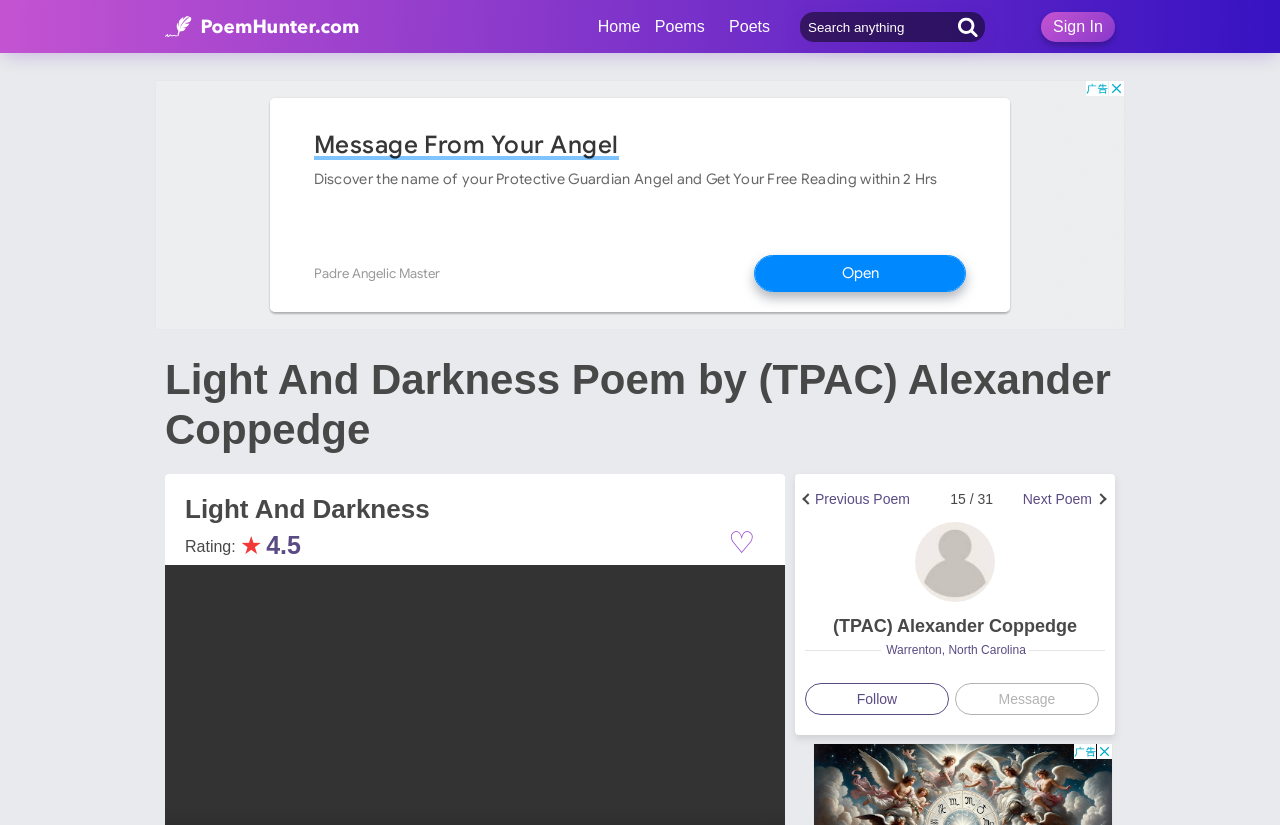Calculate the bounding box coordinates for the UI element based on the following description: "placeholder="Search anything"". Ensure the coordinates are four float numbers between 0 and 1, i.e., [left, top, right, bottom].

[0.625, 0.015, 0.77, 0.051]